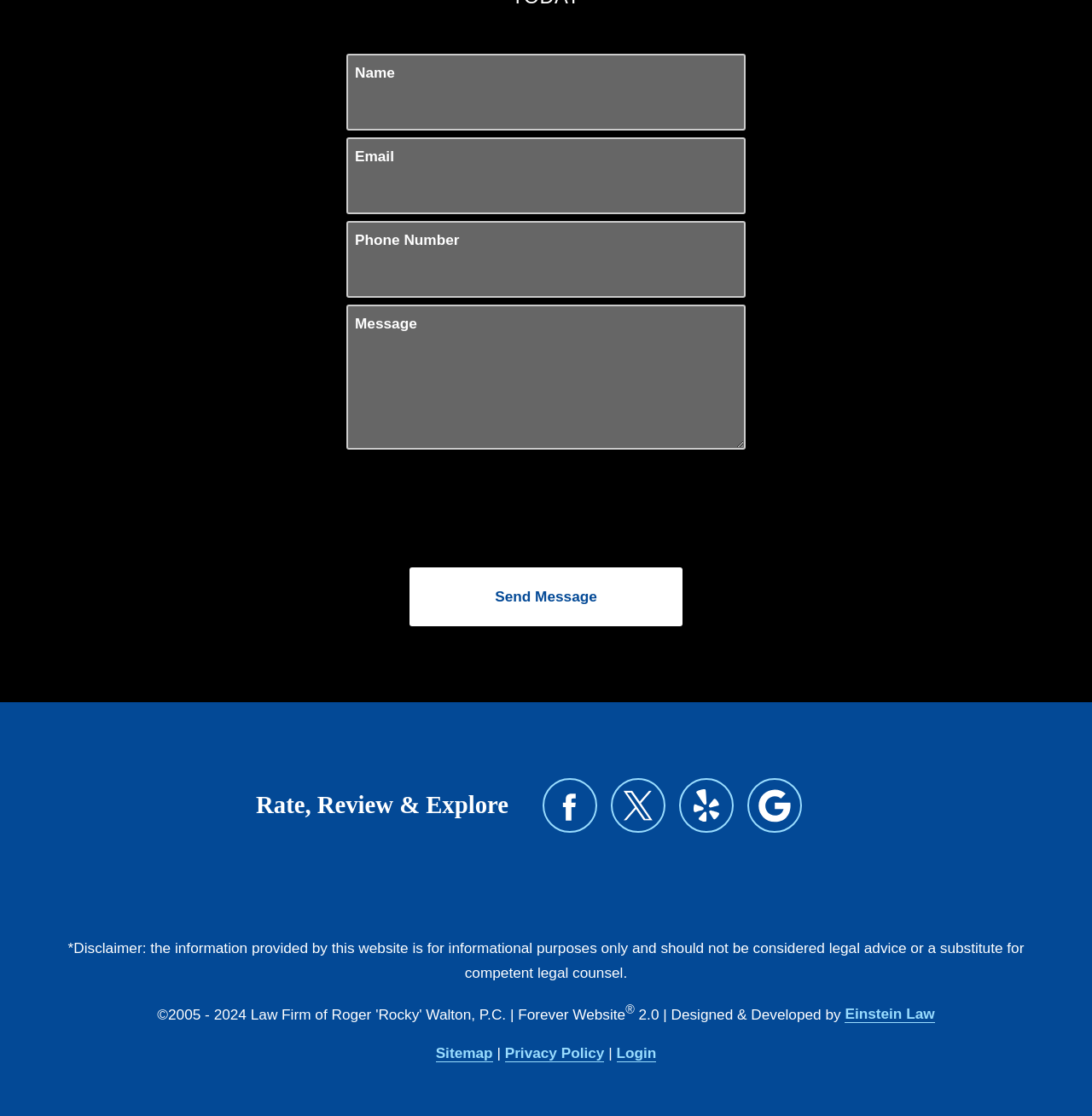What is the purpose of the form?
Look at the image and answer with only one word or phrase.

Contact